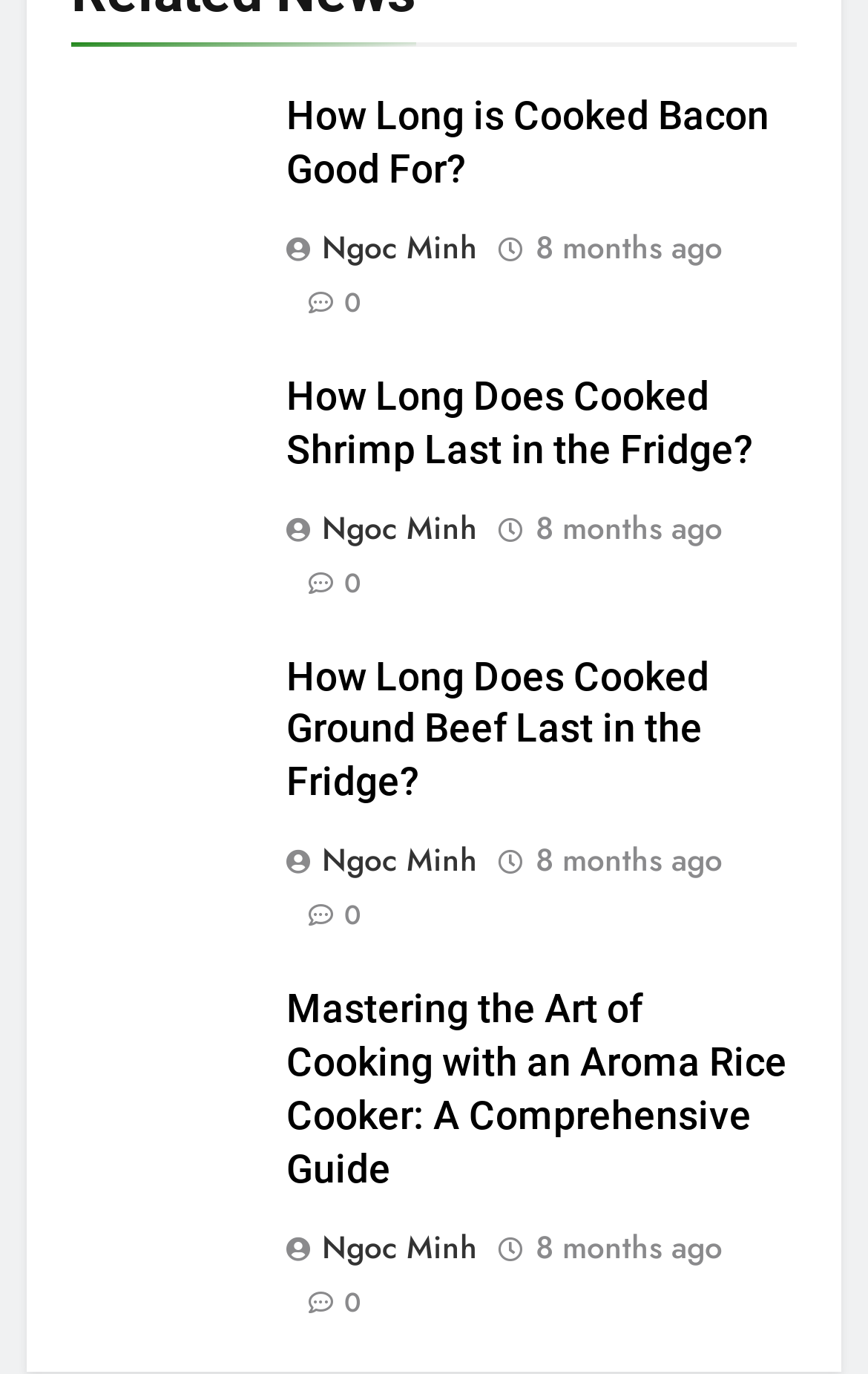Find the bounding box coordinates of the clickable area that will achieve the following instruction: "View the post by Ngoc Minh".

[0.329, 0.163, 0.568, 0.196]